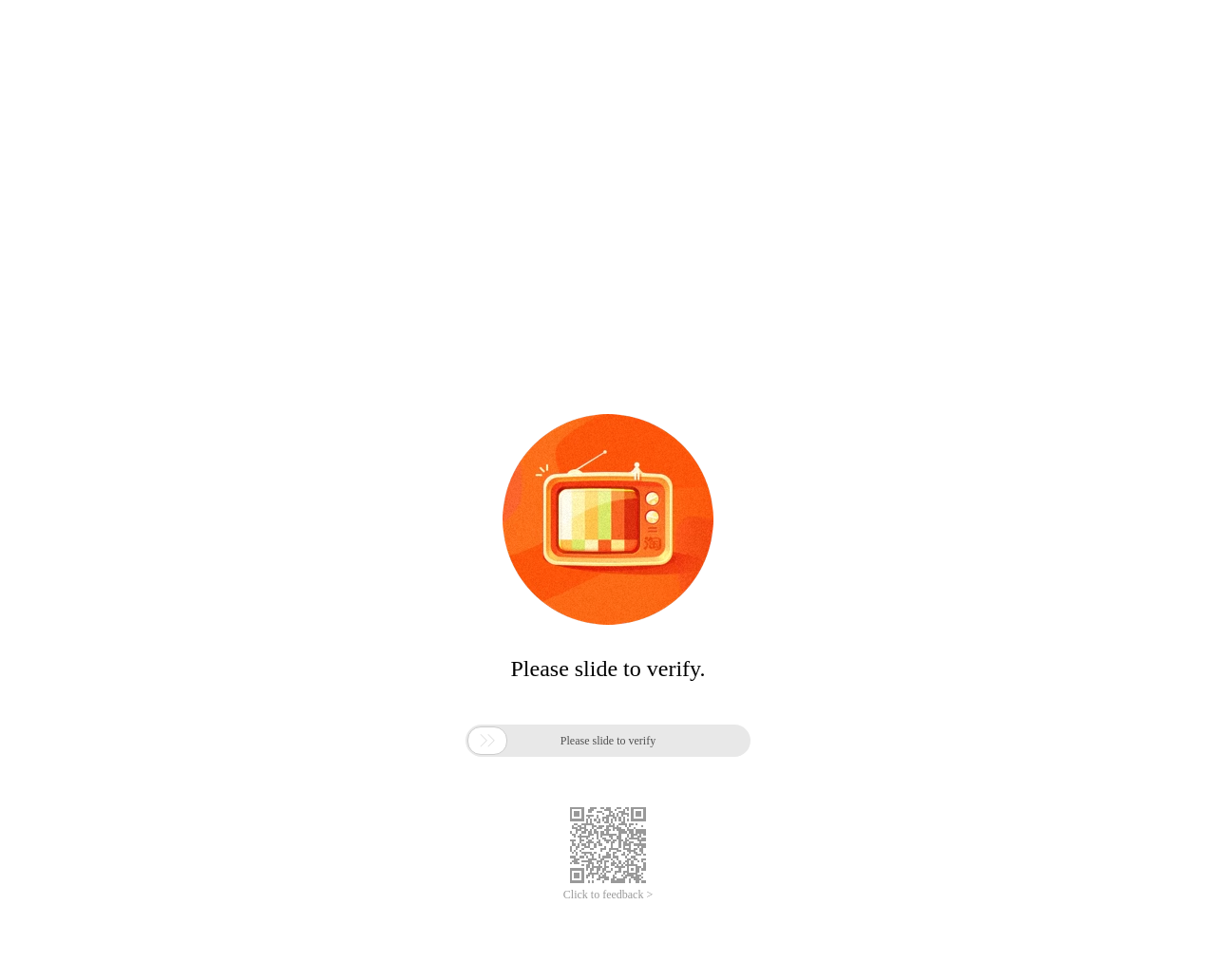What is the text on the top-left corner?
Look at the image and answer with only one word or phrase.

点击查看源网页